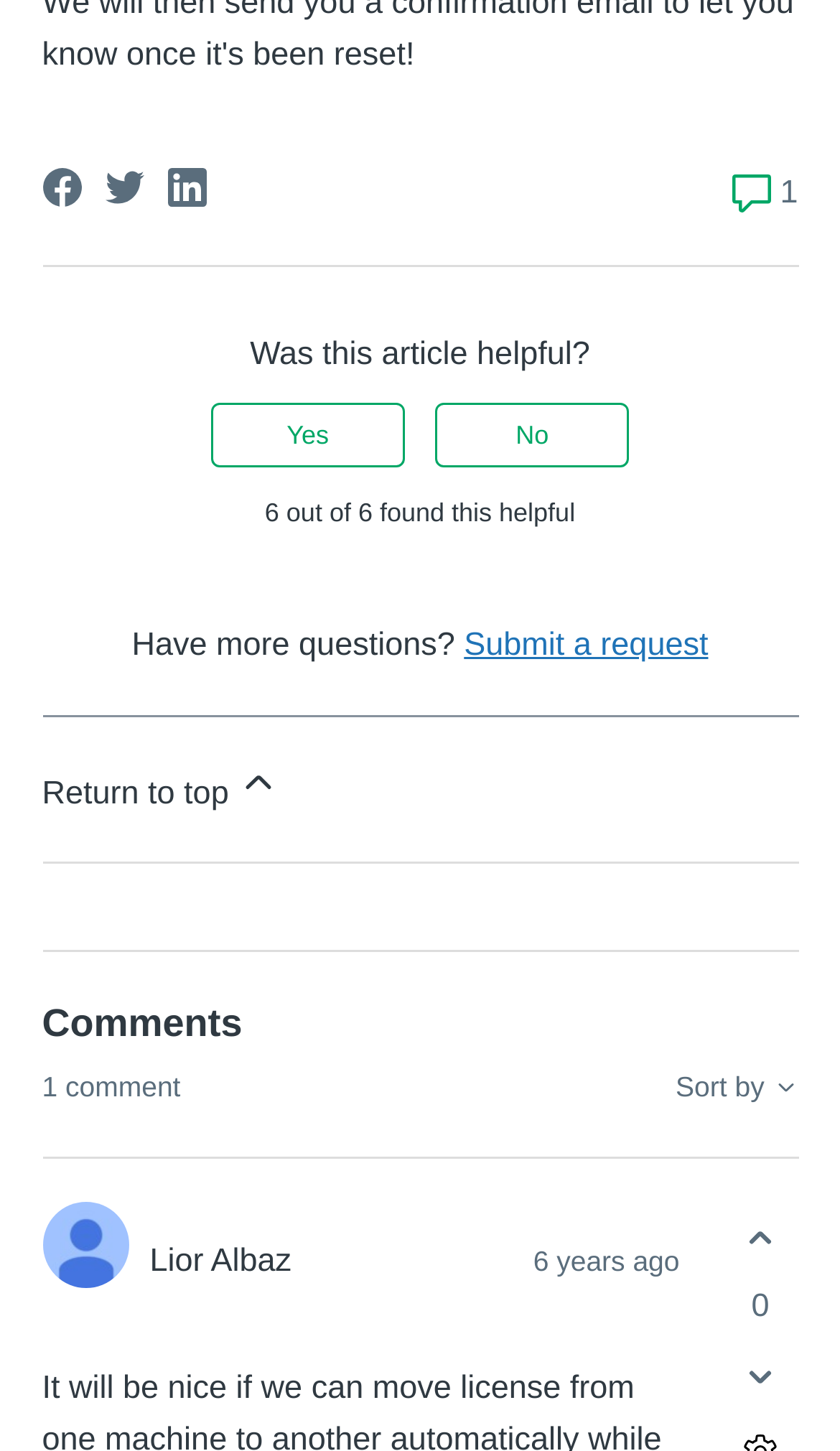Provide a one-word or one-phrase answer to the question:
Who wrote the comment?

Lior Albaz